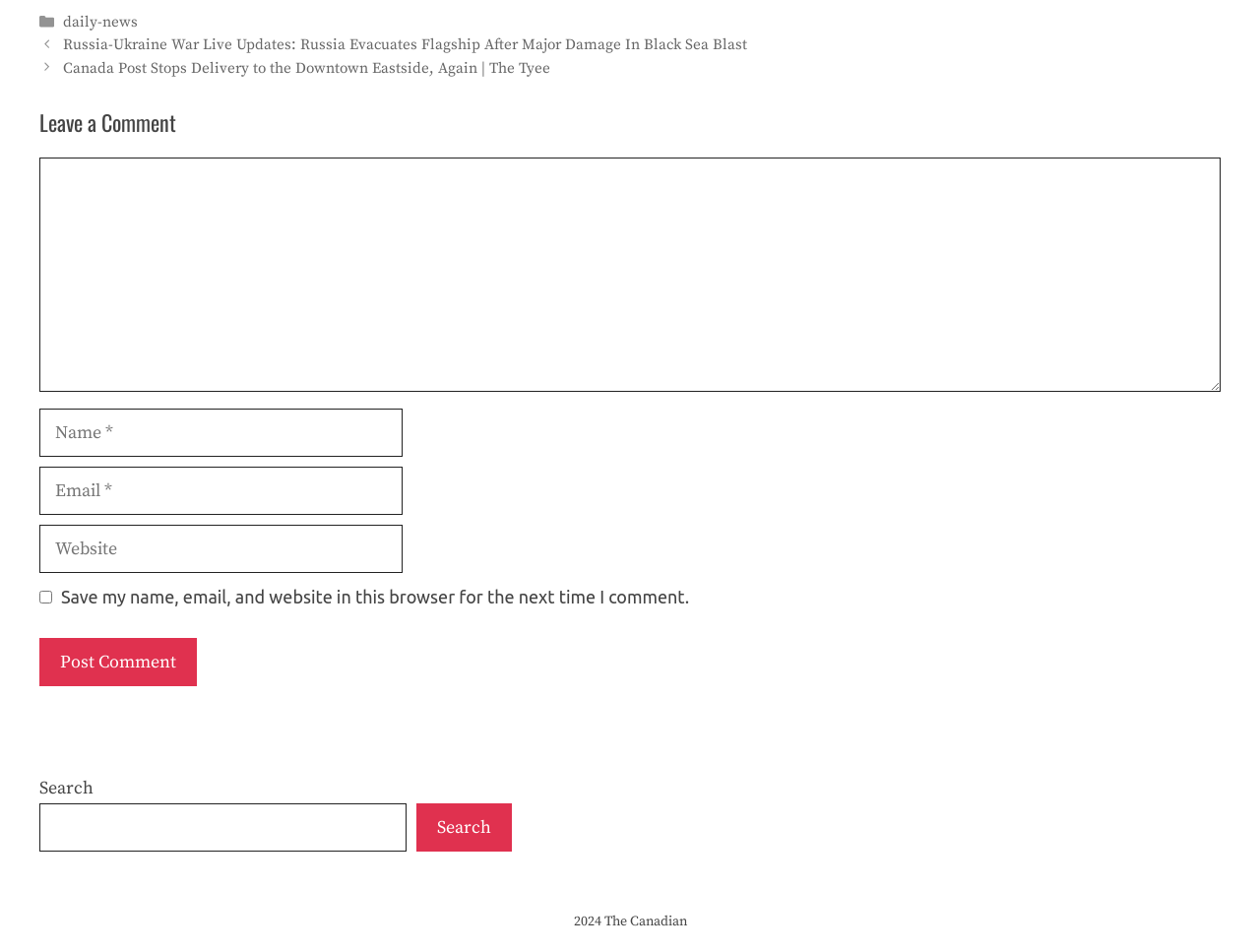How many links are there in the footer?
Please interpret the details in the image and answer the question thoroughly.

There are two links in the footer: 'daily-news' and 'The Canadian'. These links are likely related to the website's categories or main sections.